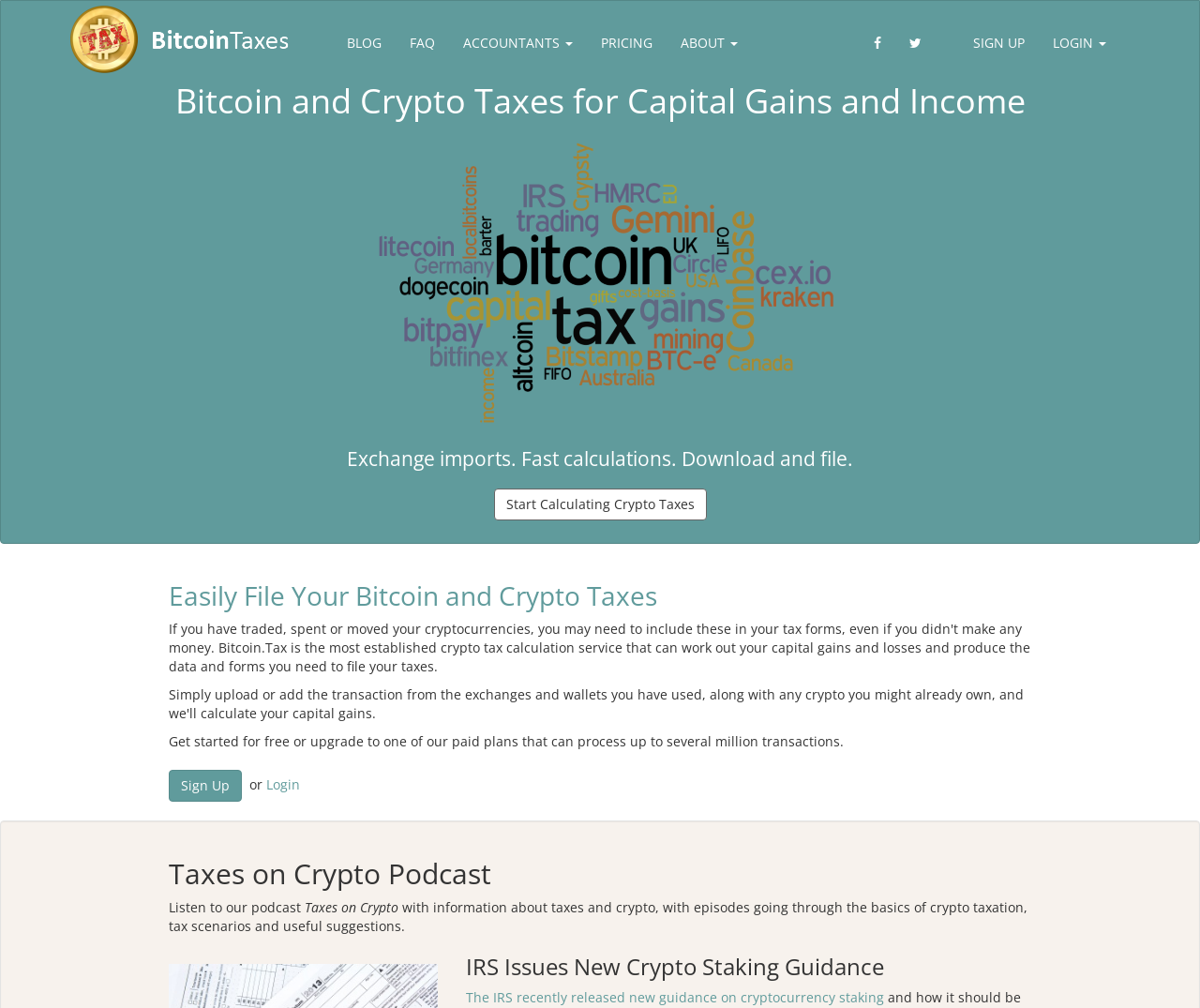How many navigation links are there?
Please give a well-detailed answer to the question.

I counted the number of links in the top navigation bar, which are 'BLOG', 'FAQ', 'ACCOUNTANTS', 'PRICING', 'ABOUT', 'SIGN UP', and 'LOGIN'.